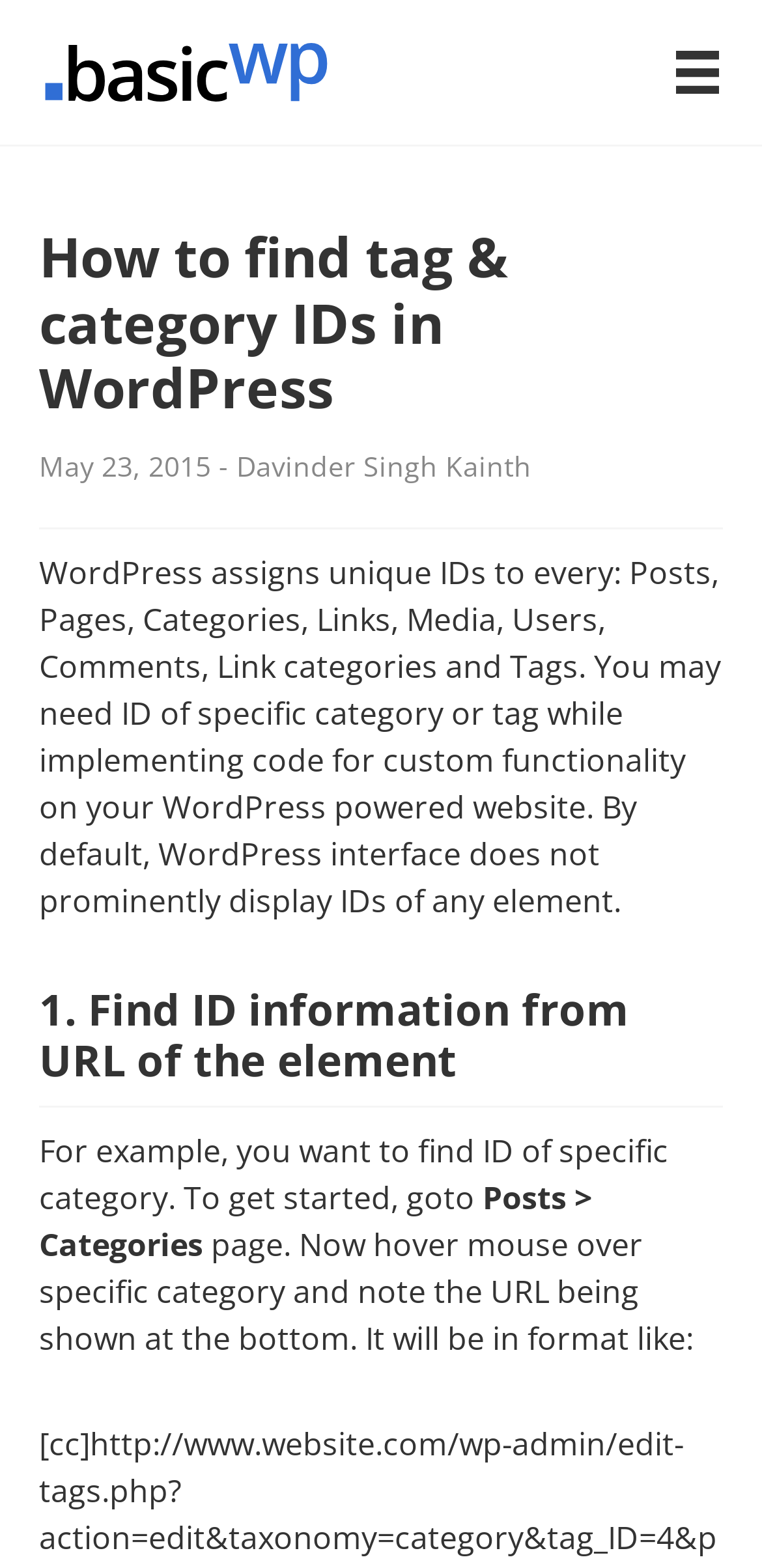Respond to the question below with a single word or phrase: What is the purpose of finding IDs in WordPress?

For custom functionality